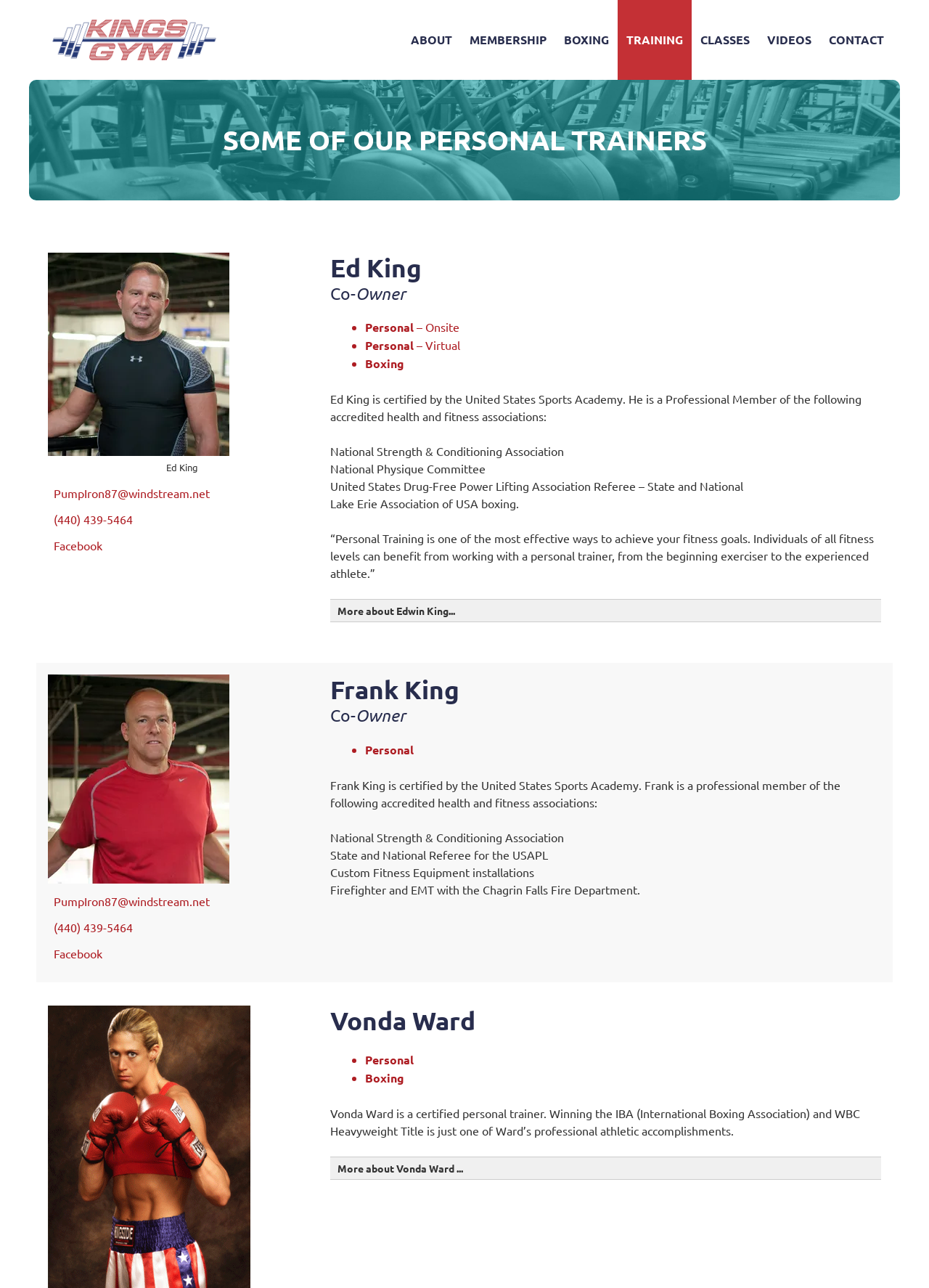What is the name of the gym?
Refer to the screenshot and respond with a concise word or phrase.

Kings Gym